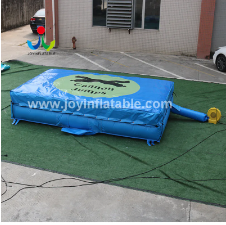Please respond to the question using a single word or phrase:
What is the purpose of the yellow fan?

constant inflation